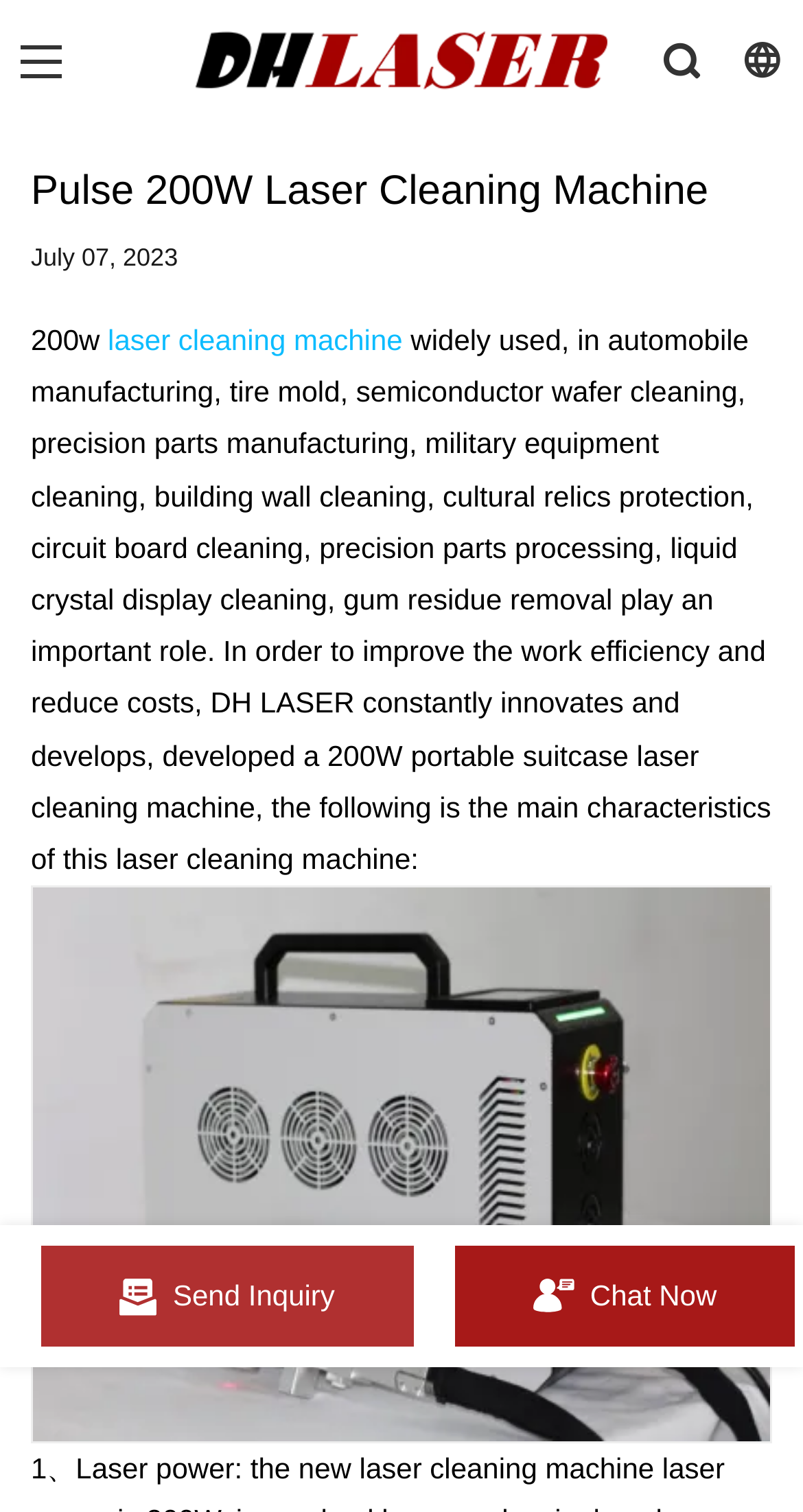Can you find and provide the main heading text of this webpage?

Pulse 200W Laser Cleaning Machine